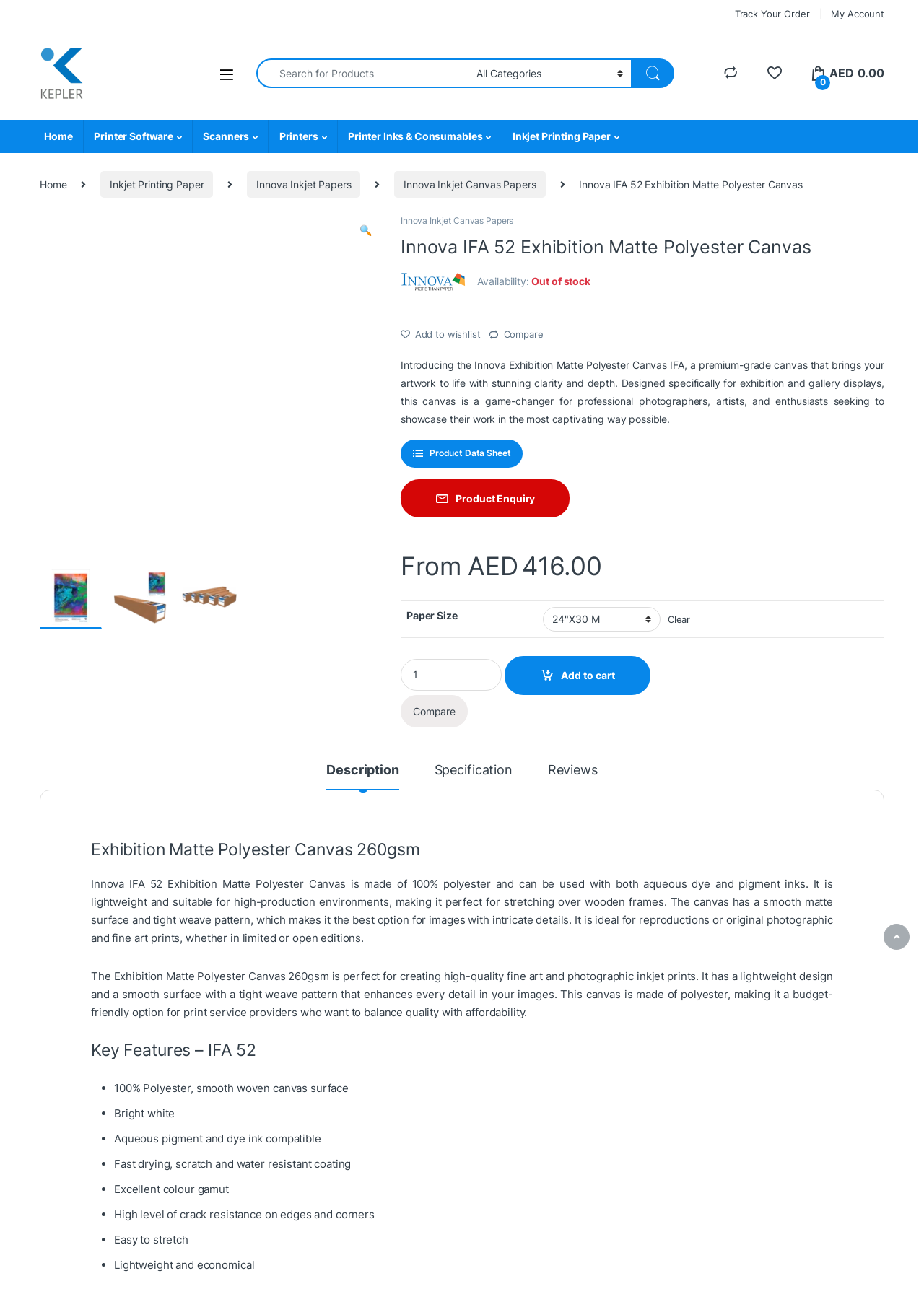Pinpoint the bounding box coordinates of the clickable area necessary to execute the following instruction: "Search for products". The coordinates should be given as four float numbers between 0 and 1, namely [left, top, right, bottom].

[0.277, 0.045, 0.507, 0.069]